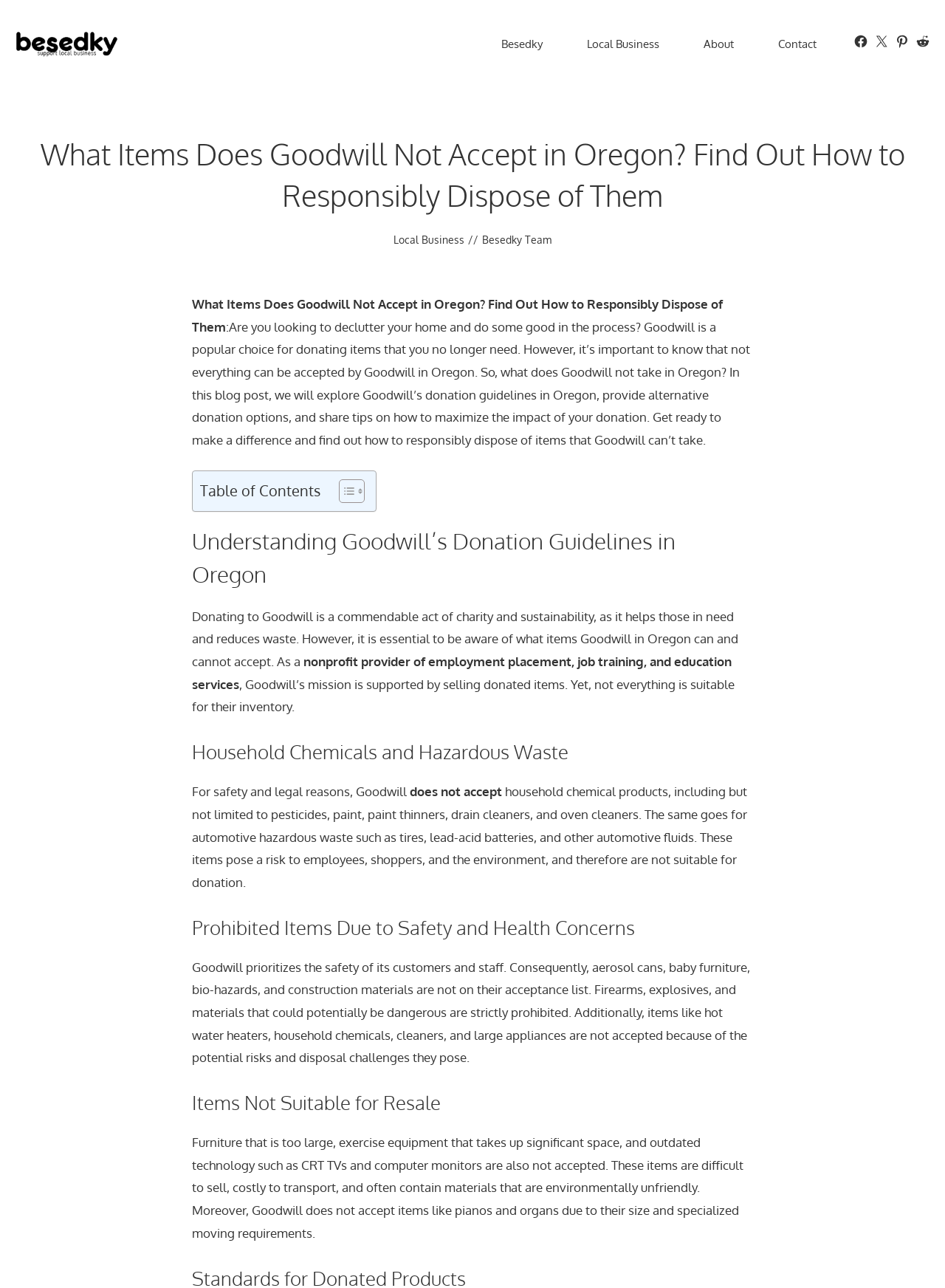Give the bounding box coordinates for the element described as: "Besedky Team".

[0.51, 0.181, 0.584, 0.191]